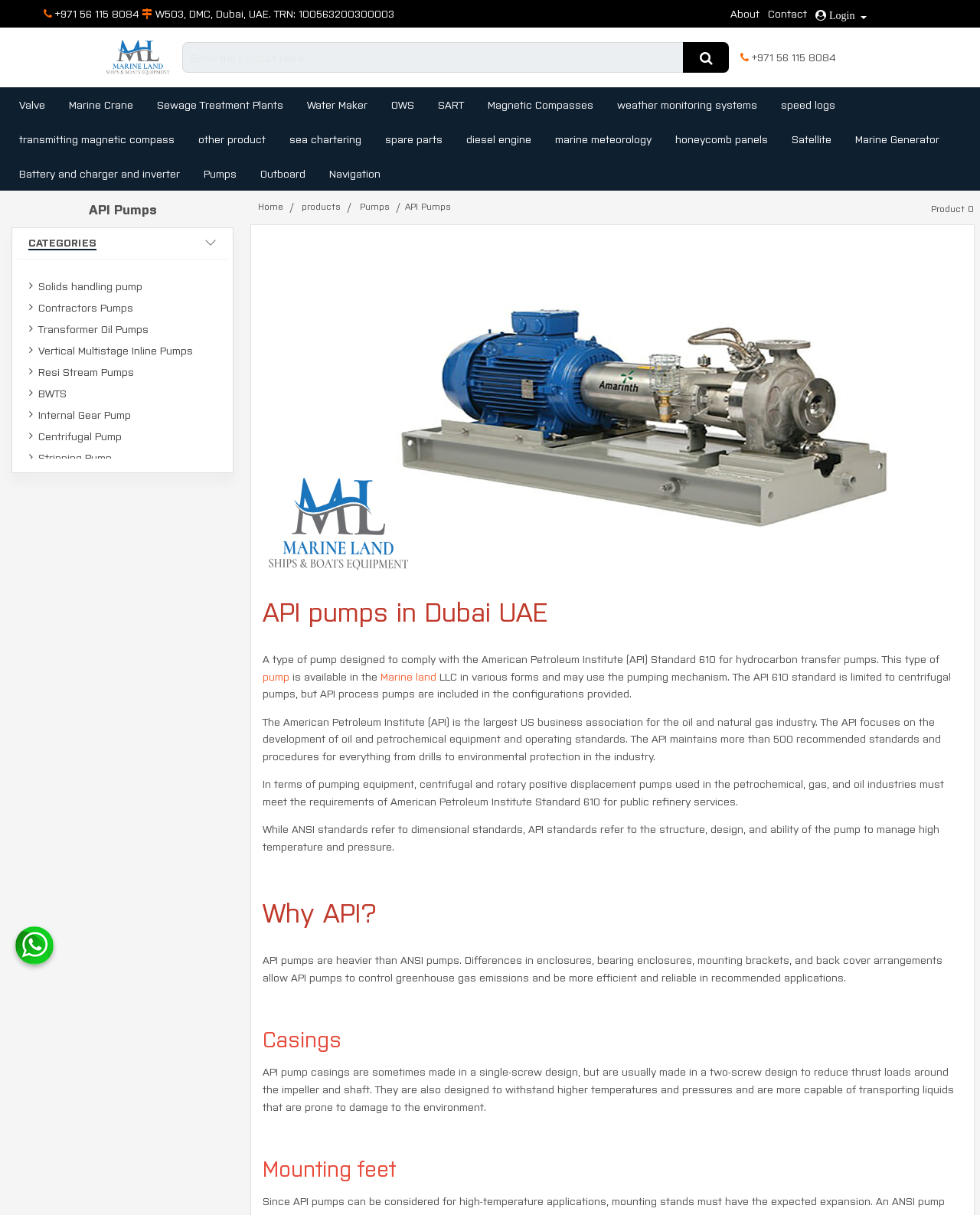Find the bounding box coordinates of the clickable area required to complete the following action: "Contact the store".

[0.784, 0.005, 0.823, 0.016]